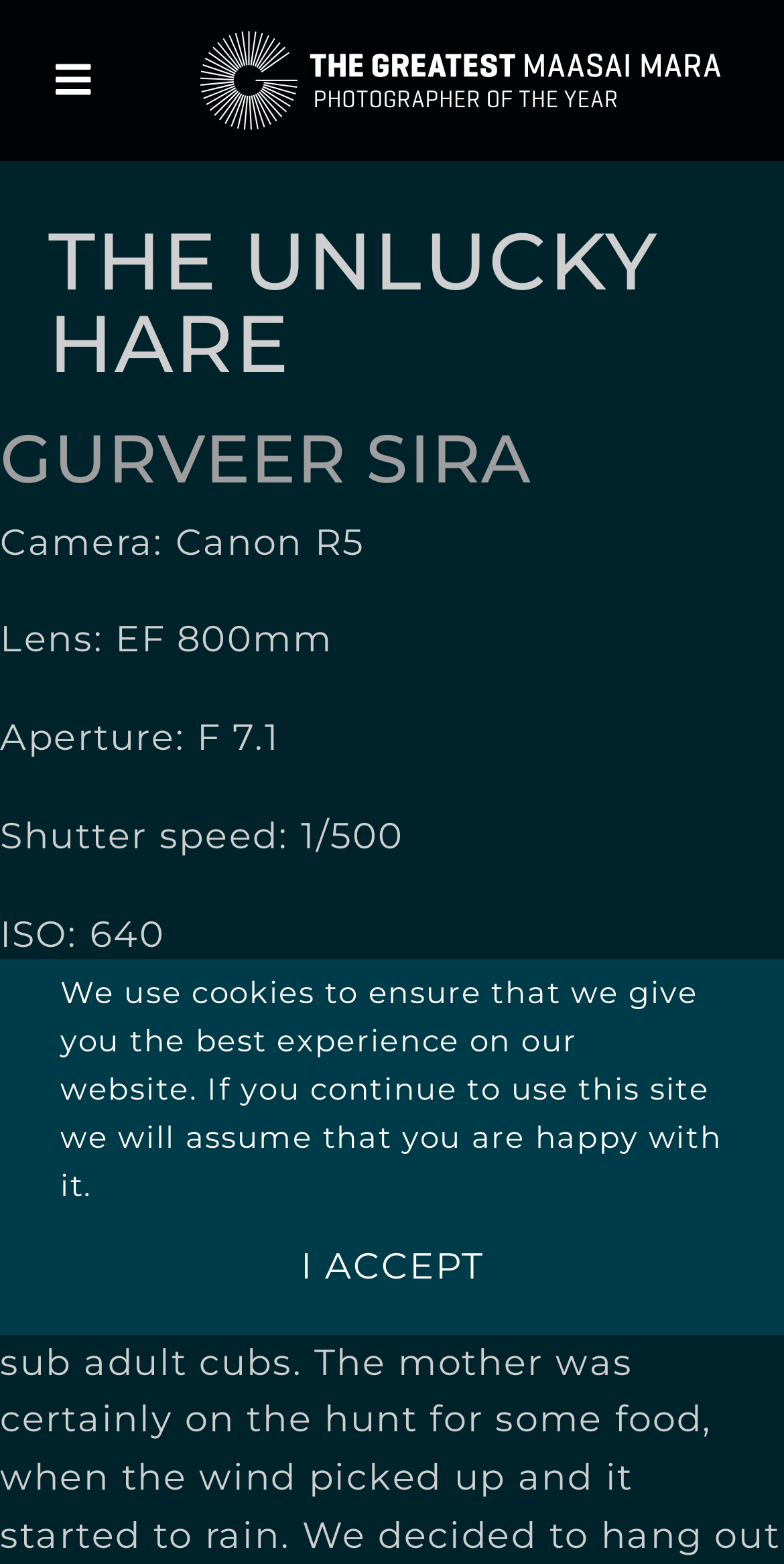Answer the question in a single word or phrase:
What is the aperture value?

F 7.1